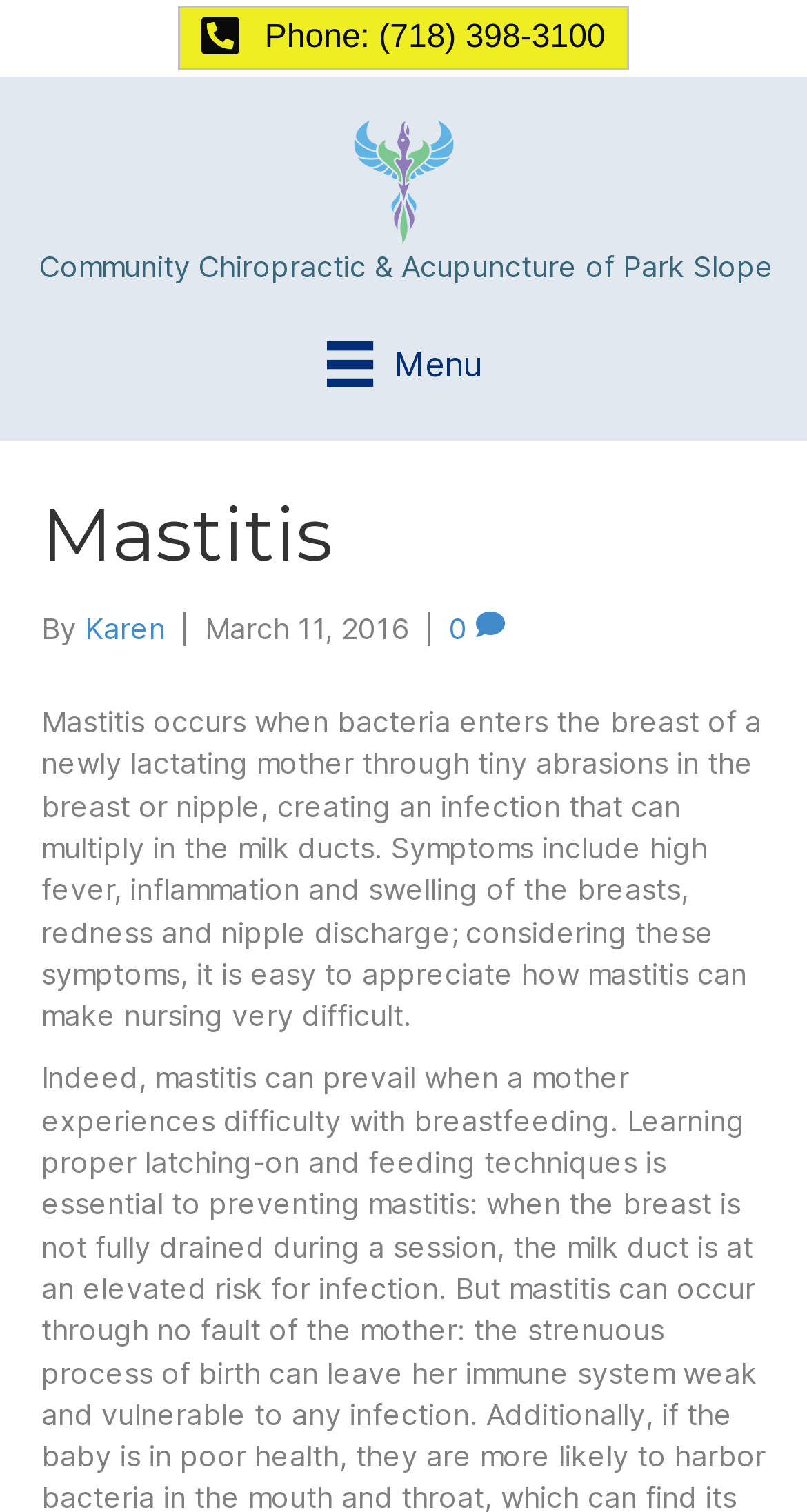Who wrote the article about mastitis? Please answer the question using a single word or phrase based on the image.

Karen